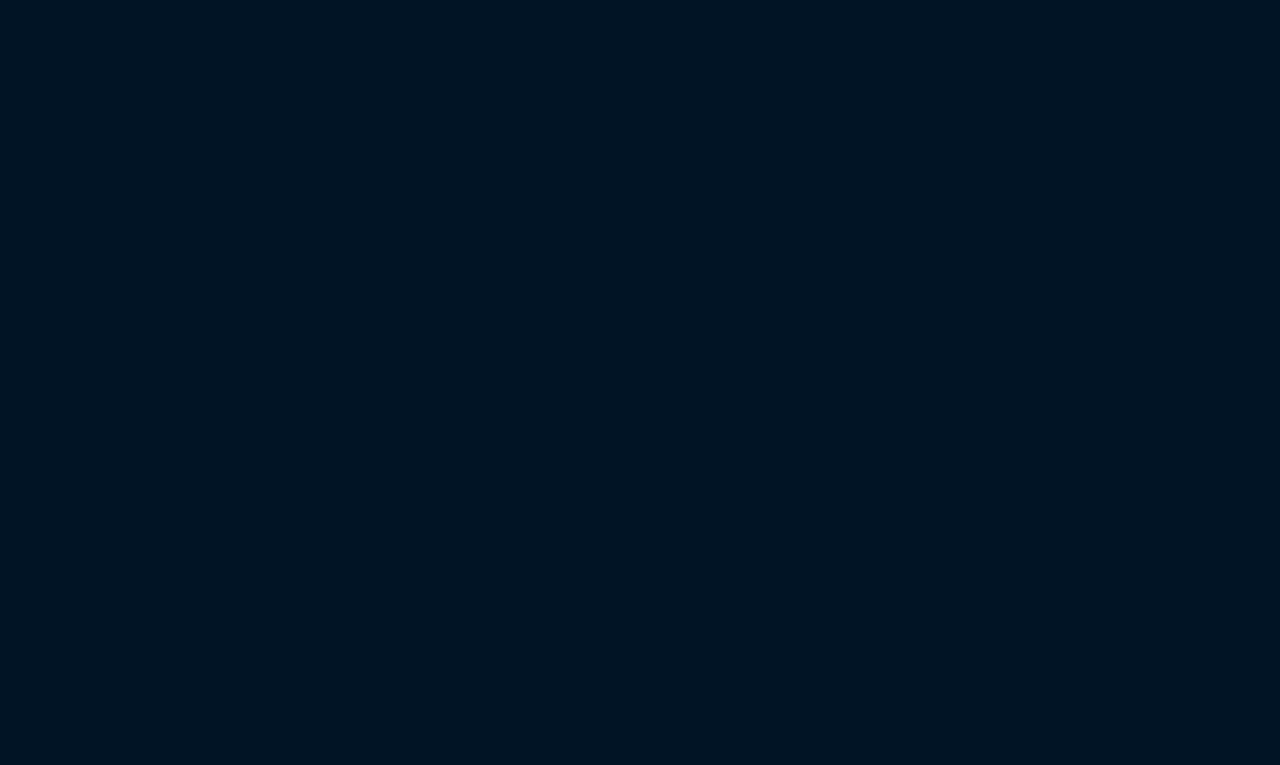Please respond to the question using a single word or phrase:
What are the three product names displayed?

GALAXY 4D EYE CREAM, HYDRA AMPOULE FACE MASK, POMEGRANATE ENERGETIC VITALITY FACE MASK